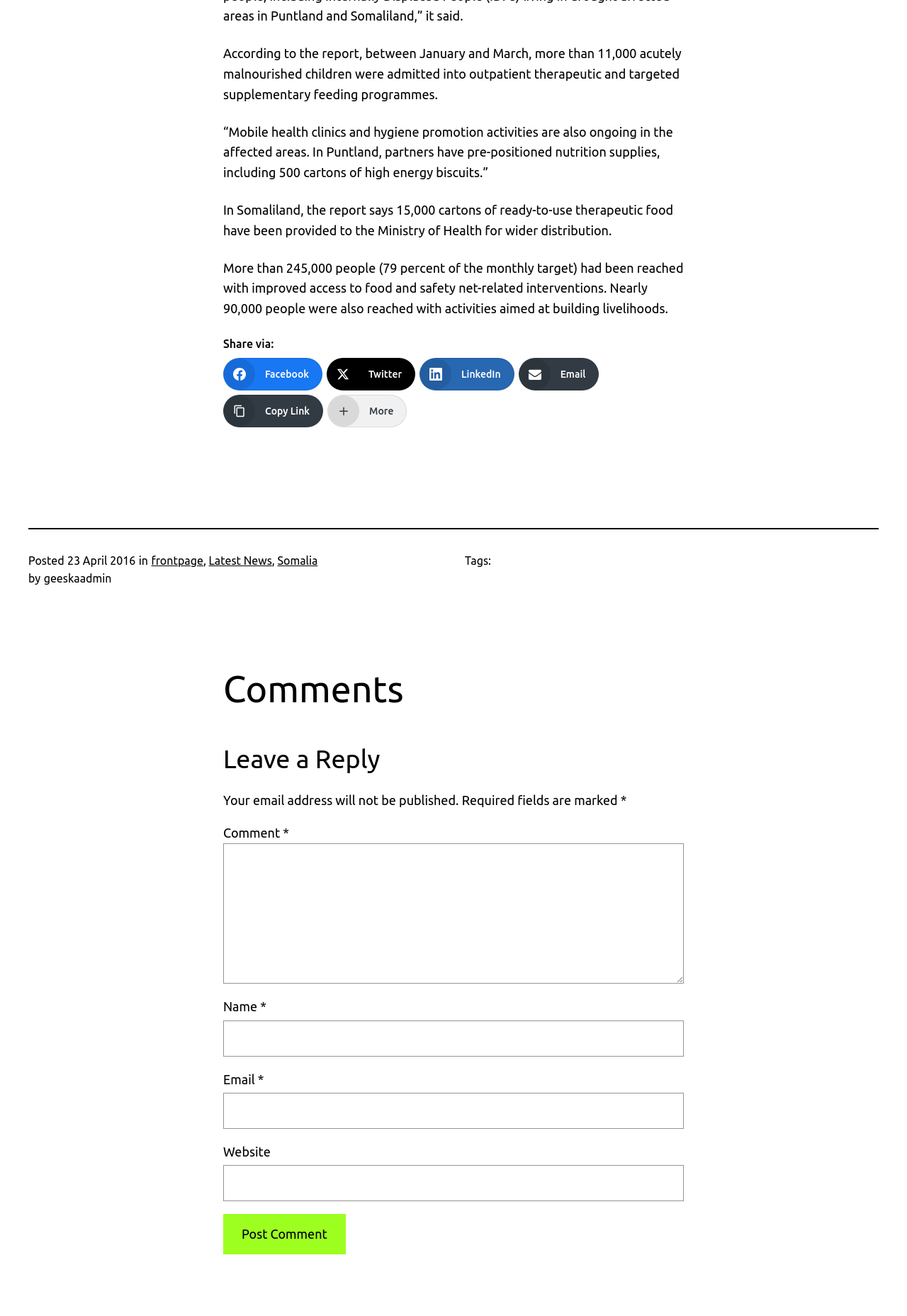Indicate the bounding box coordinates of the element that must be clicked to execute the instruction: "Share on Facebook". The coordinates should be given as four float numbers between 0 and 1, i.e., [left, top, right, bottom].

[0.246, 0.272, 0.355, 0.297]